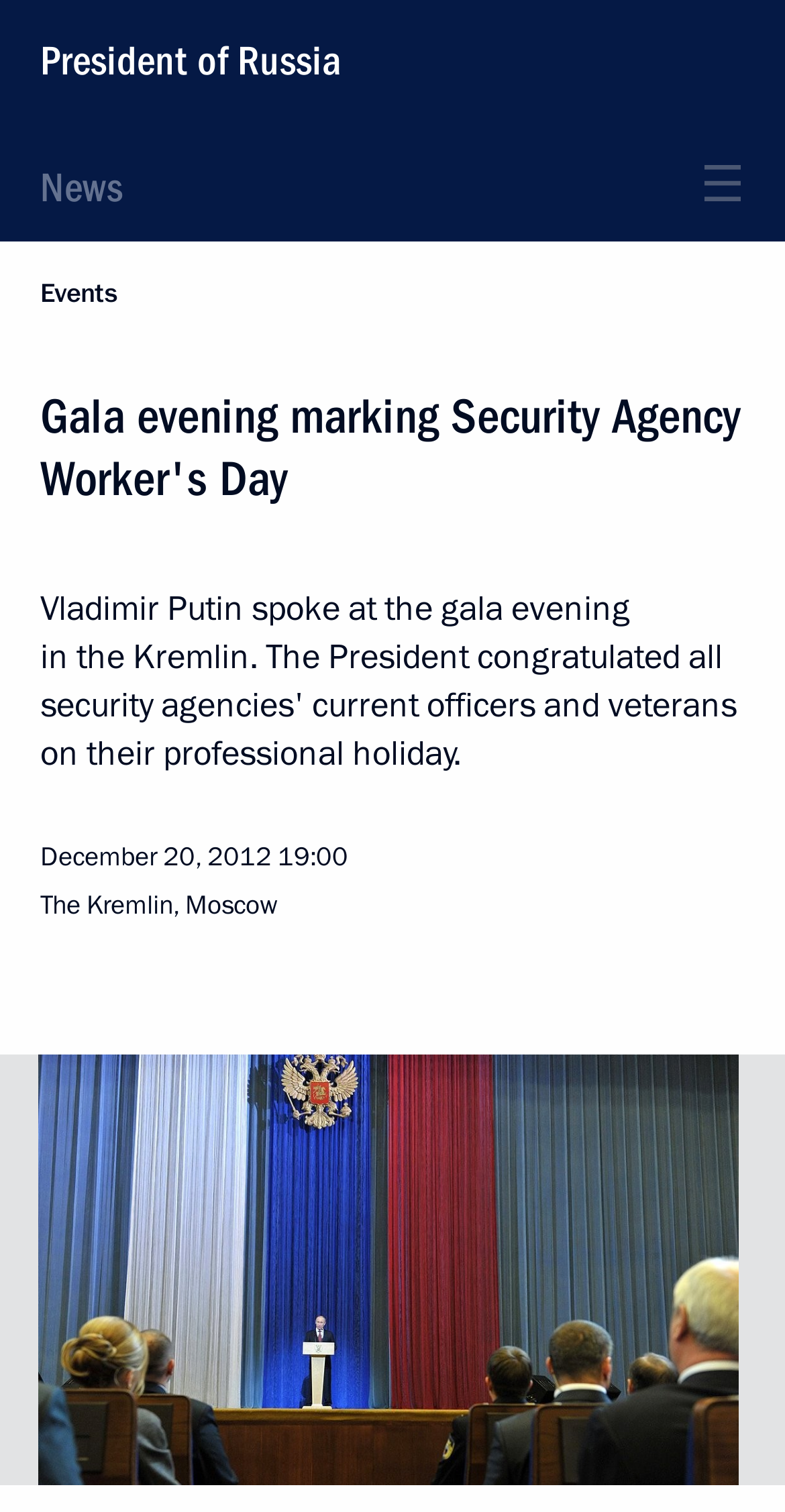What is the date of the event?
Answer the question with as much detail as possible.

I found the date of the event by looking at the time section of the webpage, where it says 'December 20, 2012'.